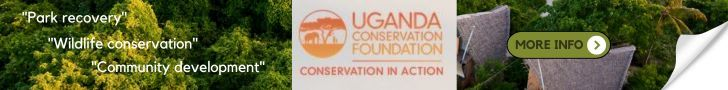Give an elaborate caption for the image.

This banner promotes the Uganda Conservation Foundation, highlighting its commitment to essential initiatives such as "Park recovery," "Wildlife conservation," and "Community development." The design features vibrant green foliage, symbolizing the rich natural habitat of Uganda, alongside the foundation's logo. The logo emphasizes their mission with the tagline "Conservation in Action." A button inviting users to find out more is also included, encouraging engagement and education about conservation efforts in Uganda. Overall, the image showcases the foundation's dedication to sustainable practices and the protection of Uganda's wildlife and ecosystems.